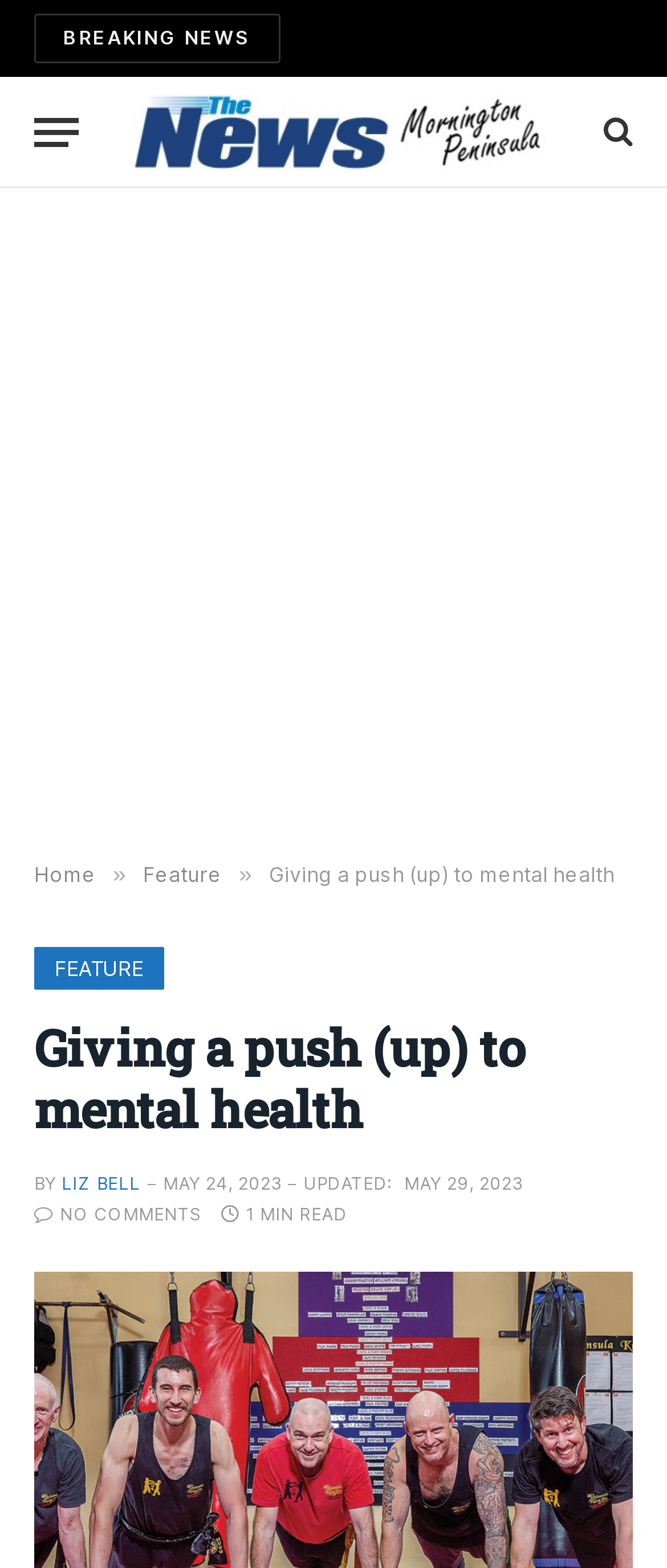How long does it take to read the article?
Using the information from the image, answer the question thoroughly.

I found the reading time by looking at the text '1 MIN READ' which indicates the estimated time to read the article.